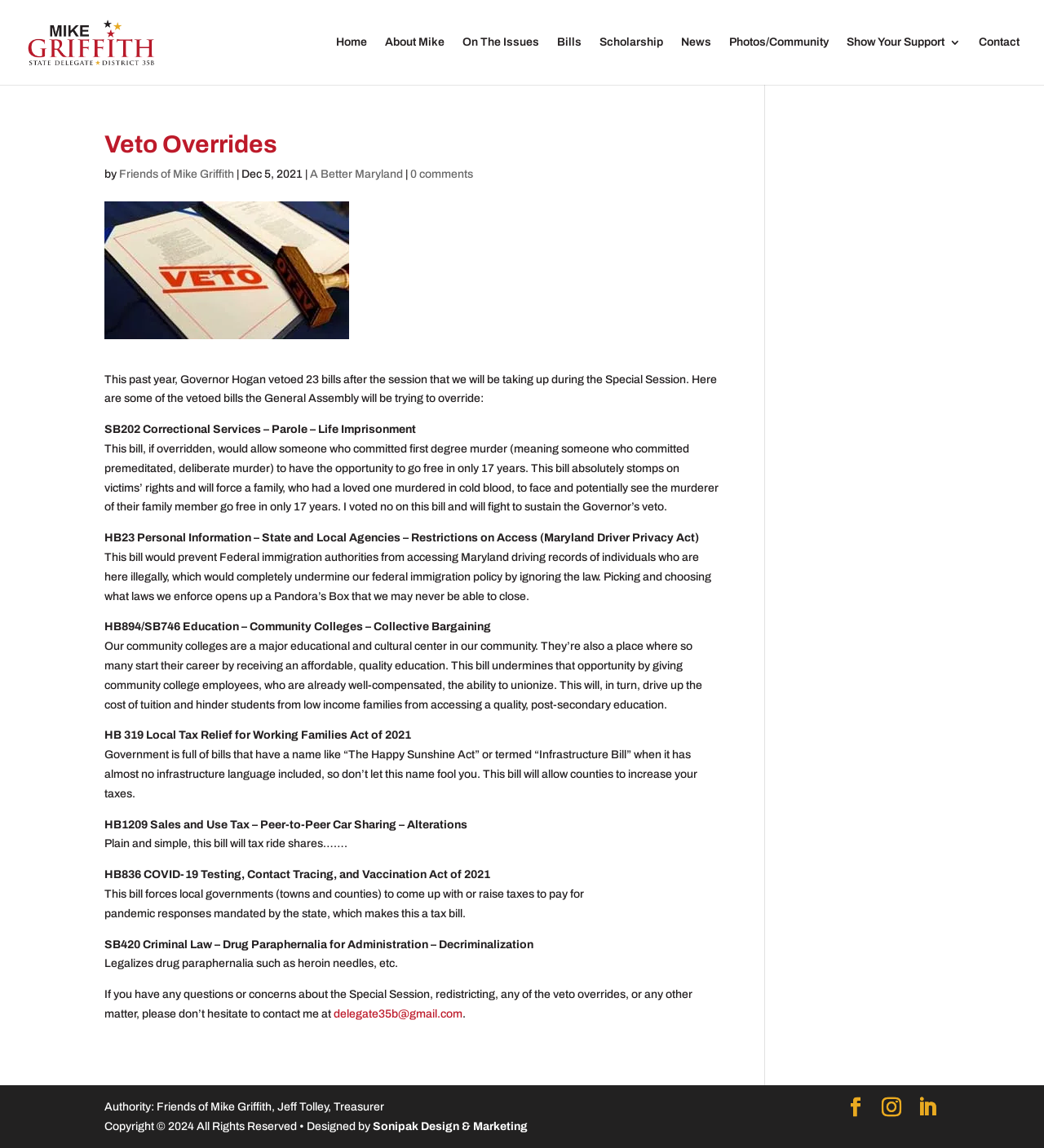Locate the bounding box coordinates of the clickable area to execute the instruction: "Contact Mike Griffith through email". Provide the coordinates as four float numbers between 0 and 1, represented as [left, top, right, bottom].

[0.32, 0.878, 0.443, 0.888]